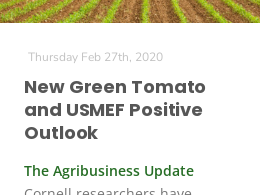When was the article published?
Using the image as a reference, give an elaborate response to the question.

The caption specifies the publication date of the article as February 27, 2020.